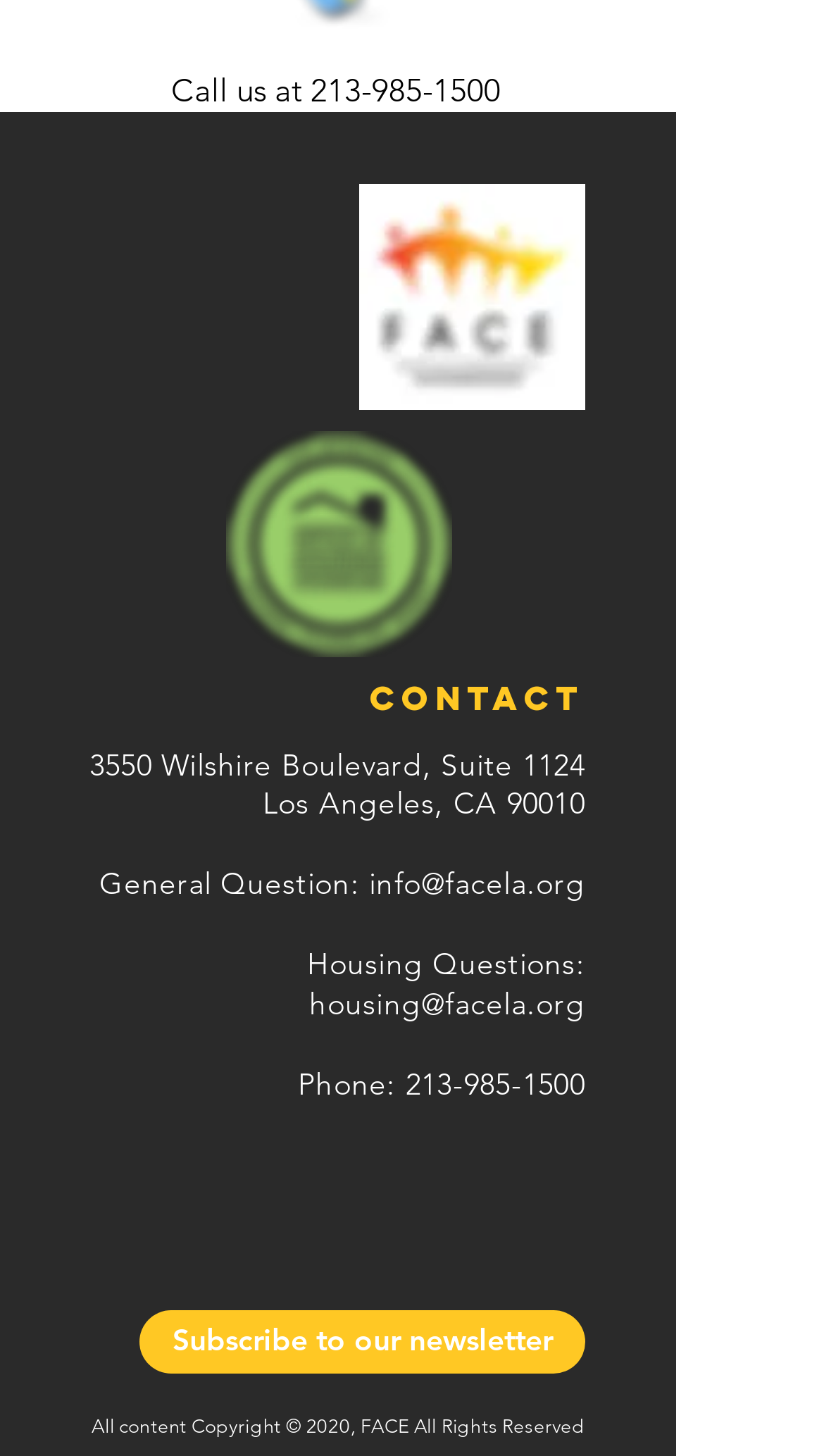Specify the bounding box coordinates of the area to click in order to follow the given instruction: "Subscribe to the newsletter."

[0.169, 0.899, 0.71, 0.943]